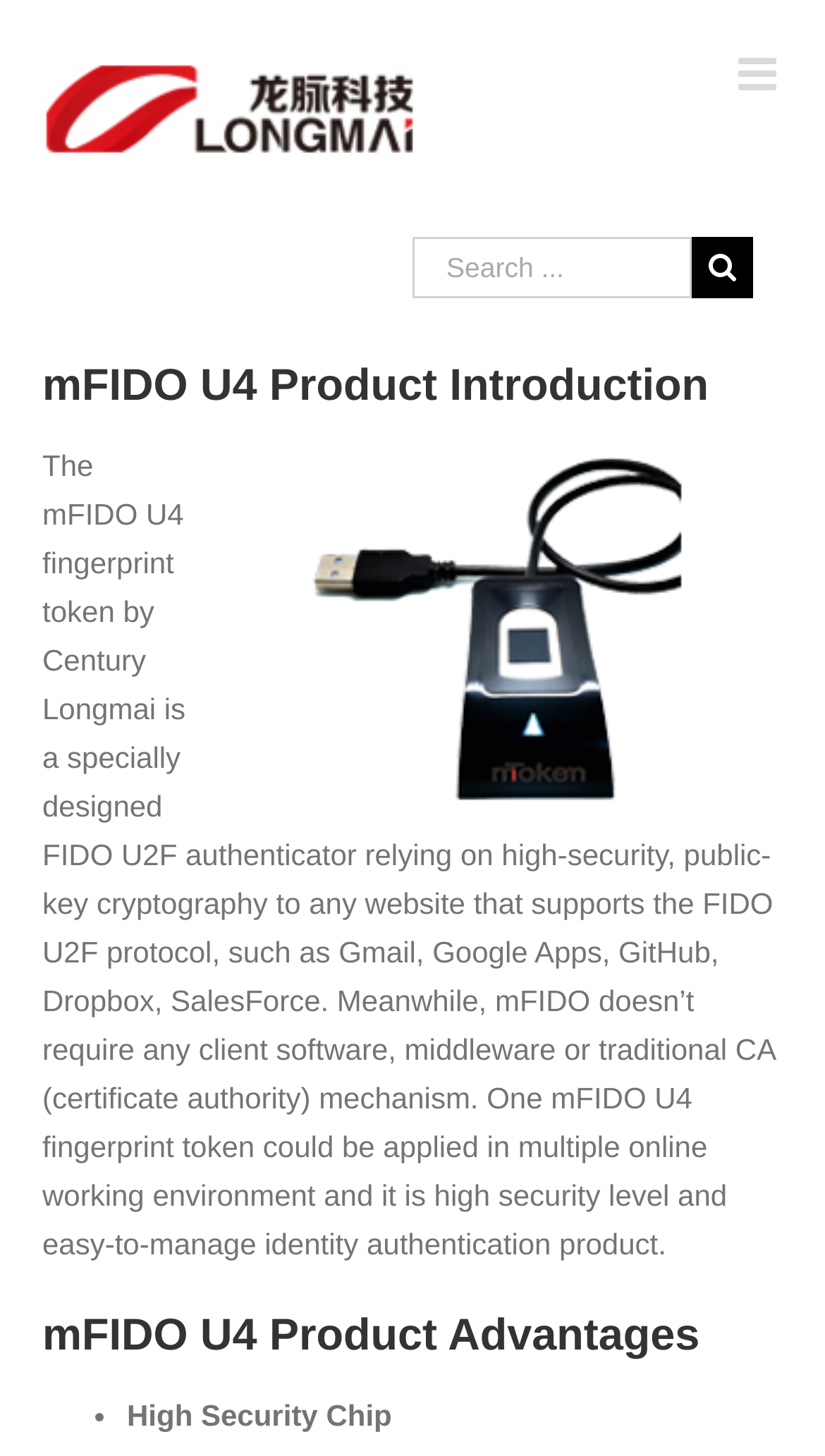What is one of the advantages of the mFIDO U4?
Please describe in detail the information shown in the image to answer the question.

The ListMarker element contains a bullet point with the text 'High Security Chip', which is one of the advantages of the mFIDO U4 product.